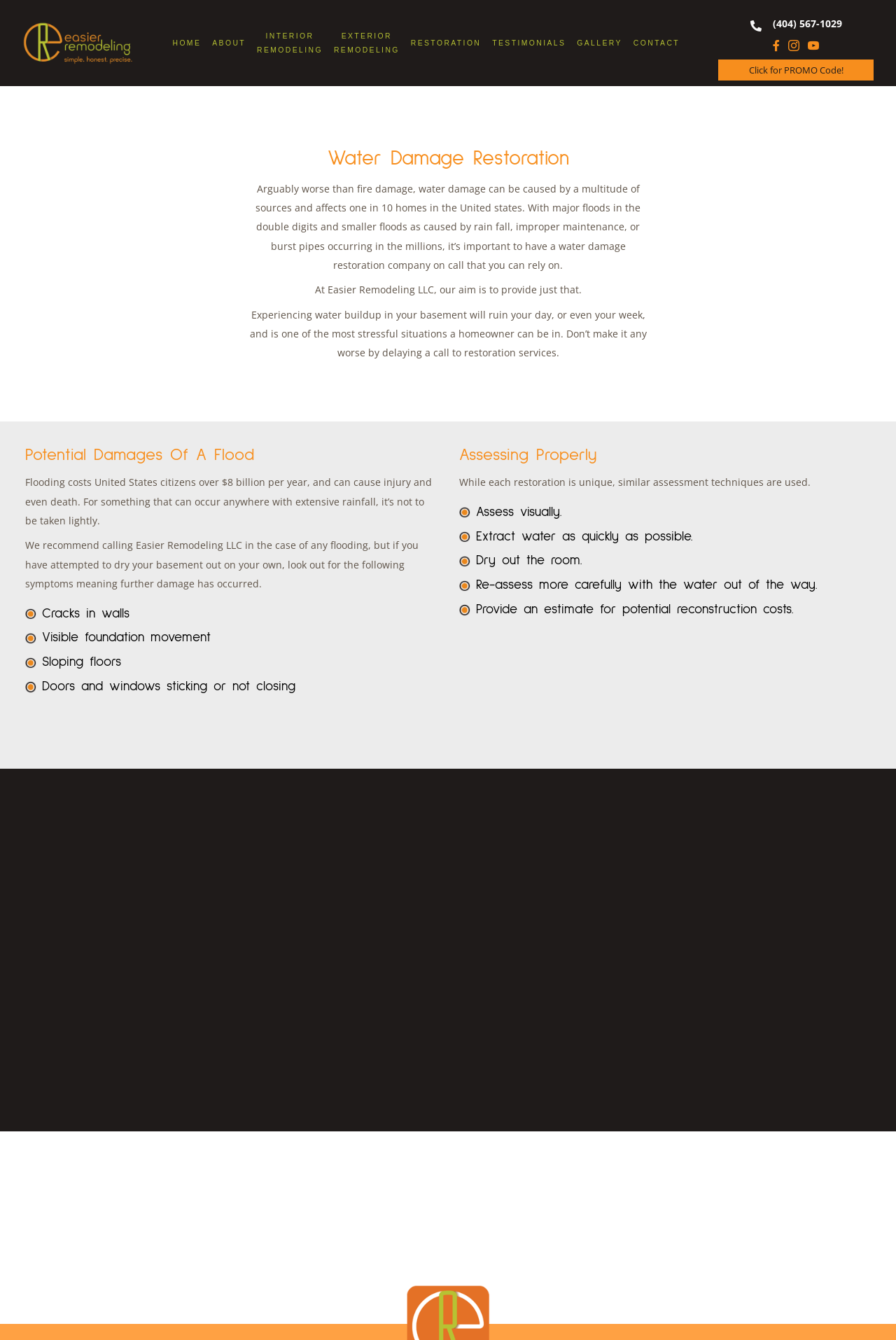Look at the image and write a detailed answer to the question: 
What should I do if I experience water buildup in my basement?

According to the webpage, if you experience water buildup in your basement, you should call a restoration service, such as Easier Remodeling LLC, instead of trying to dry it out on your own.